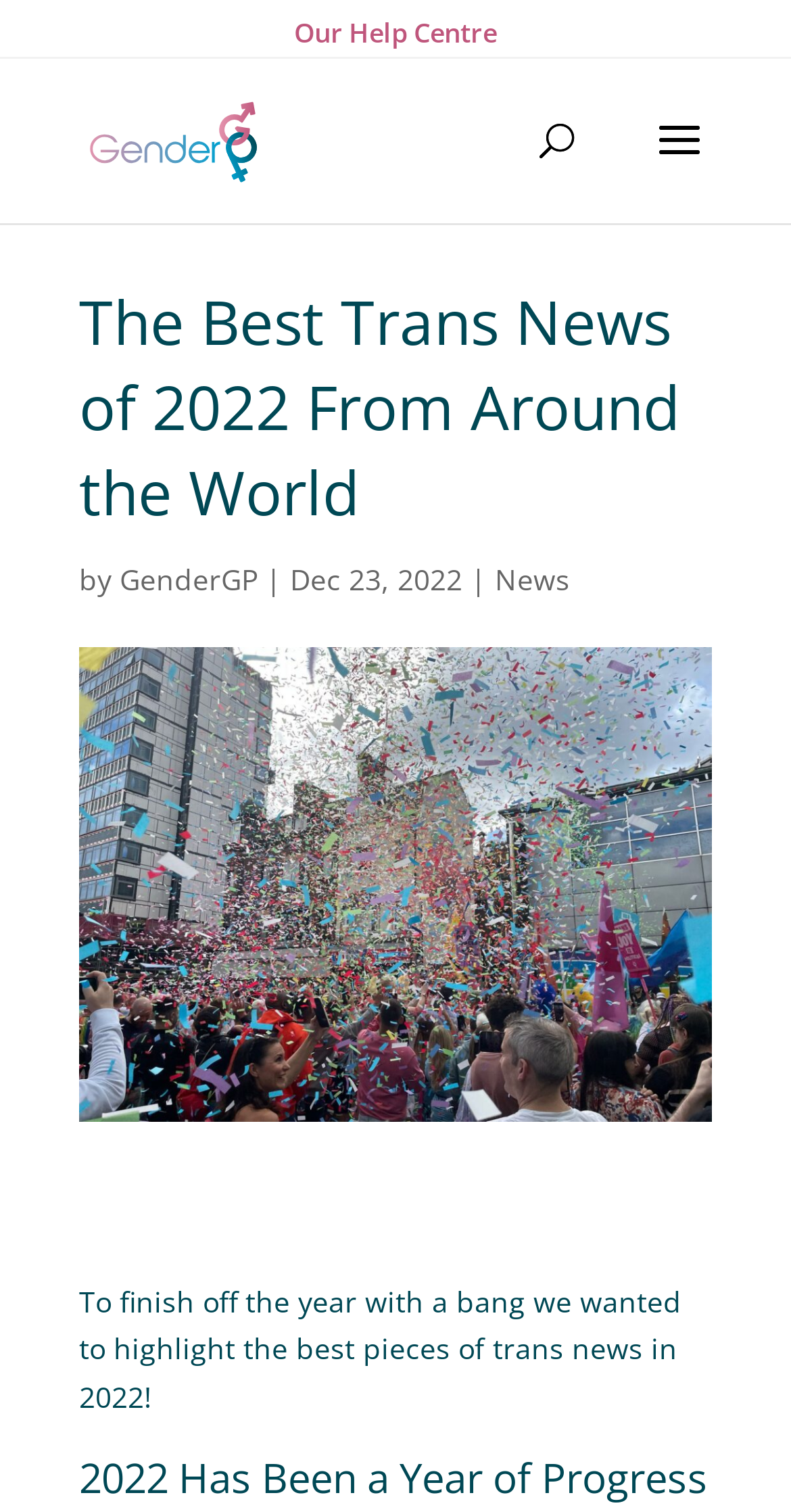What is the purpose of the search box?
Provide a concise answer using a single word or phrase based on the image.

Search for: